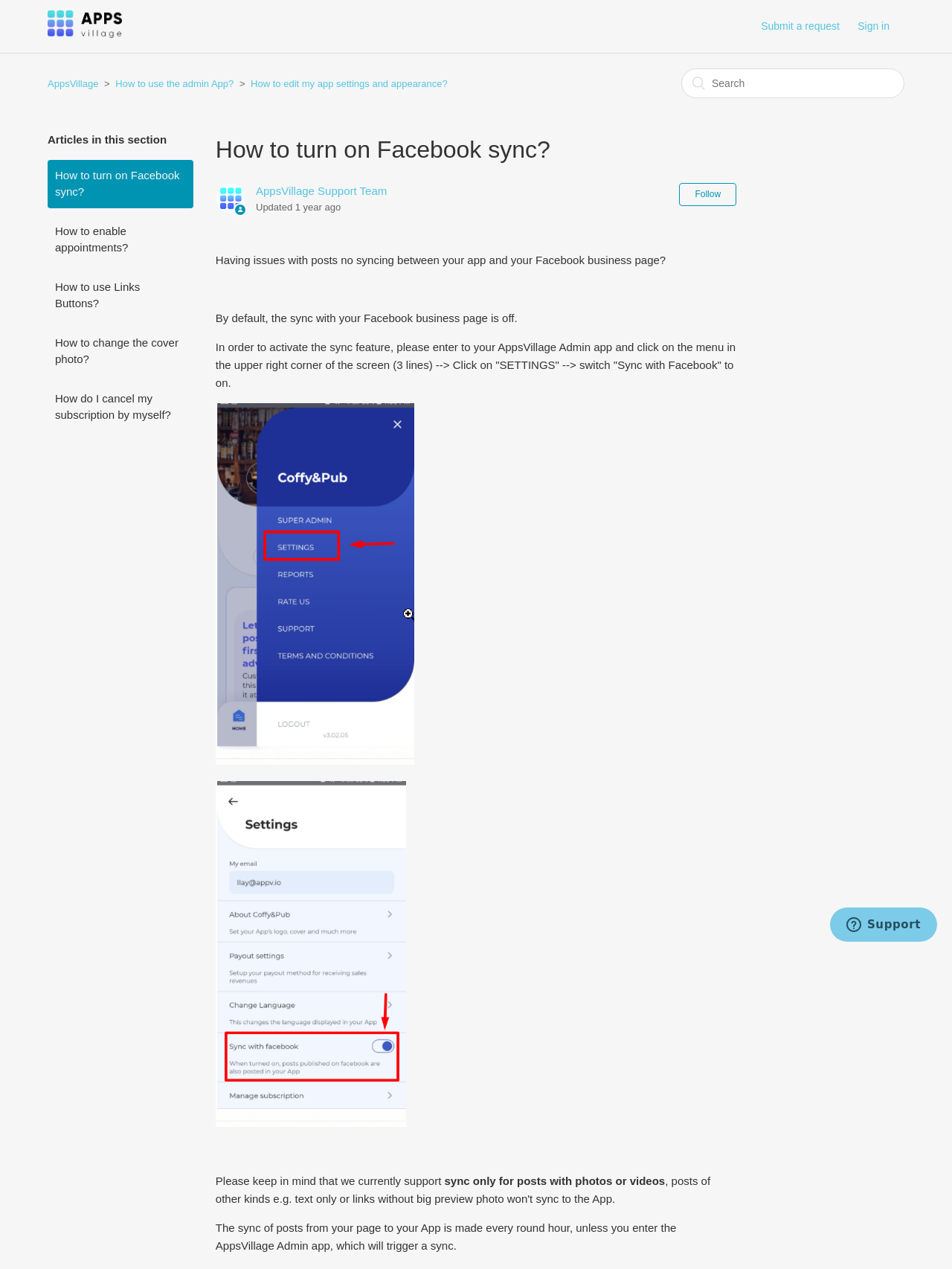Determine the bounding box coordinates of the clickable region to follow the instruction: "Click on 'Submit a request'".

[0.799, 0.015, 0.898, 0.027]